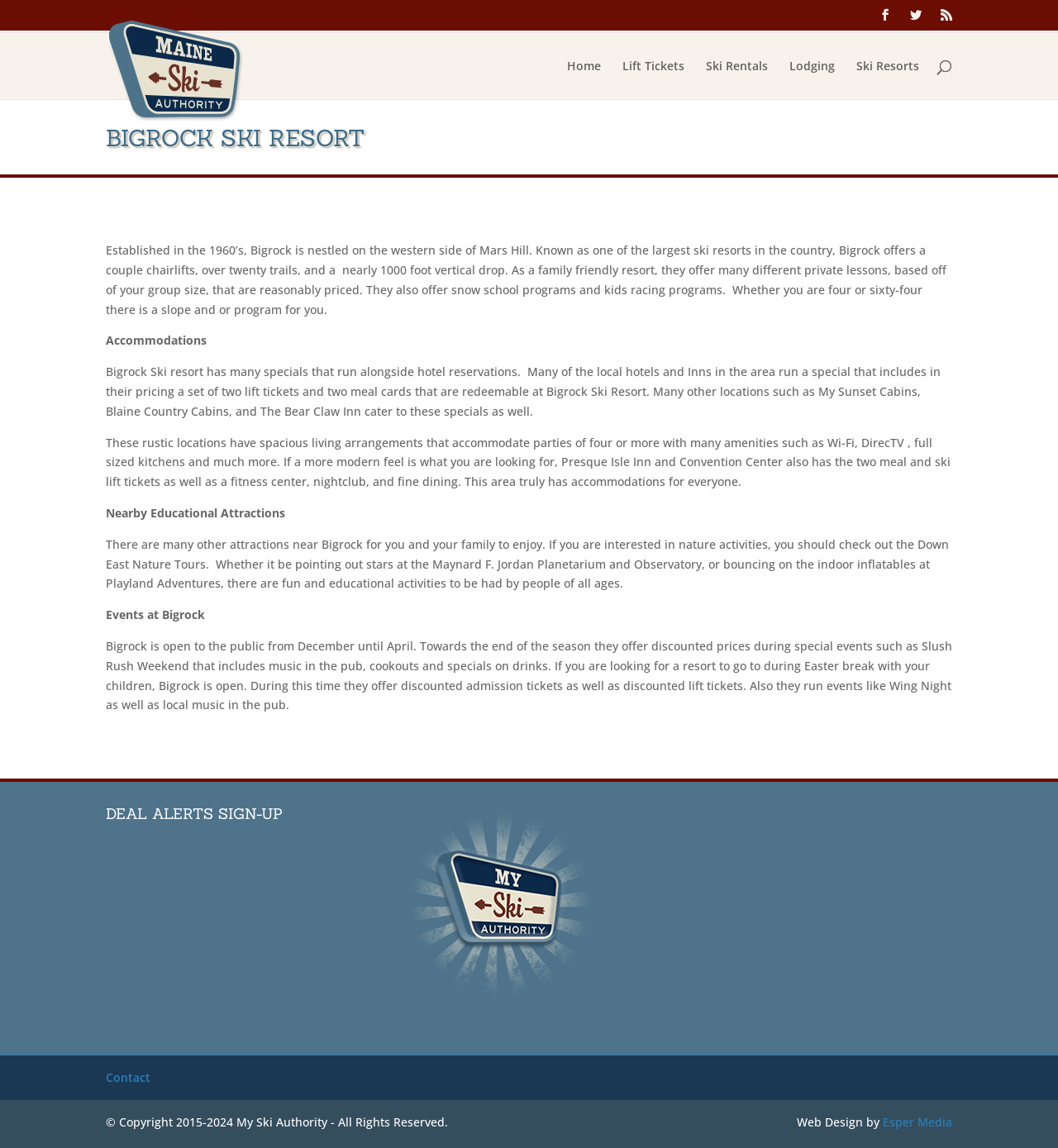Examine the screenshot and answer the question in as much detail as possible: What is the vertical drop of Bigrock?

The webpage states that Bigrock has a nearly 1000 foot vertical drop, which is one of its notable features.